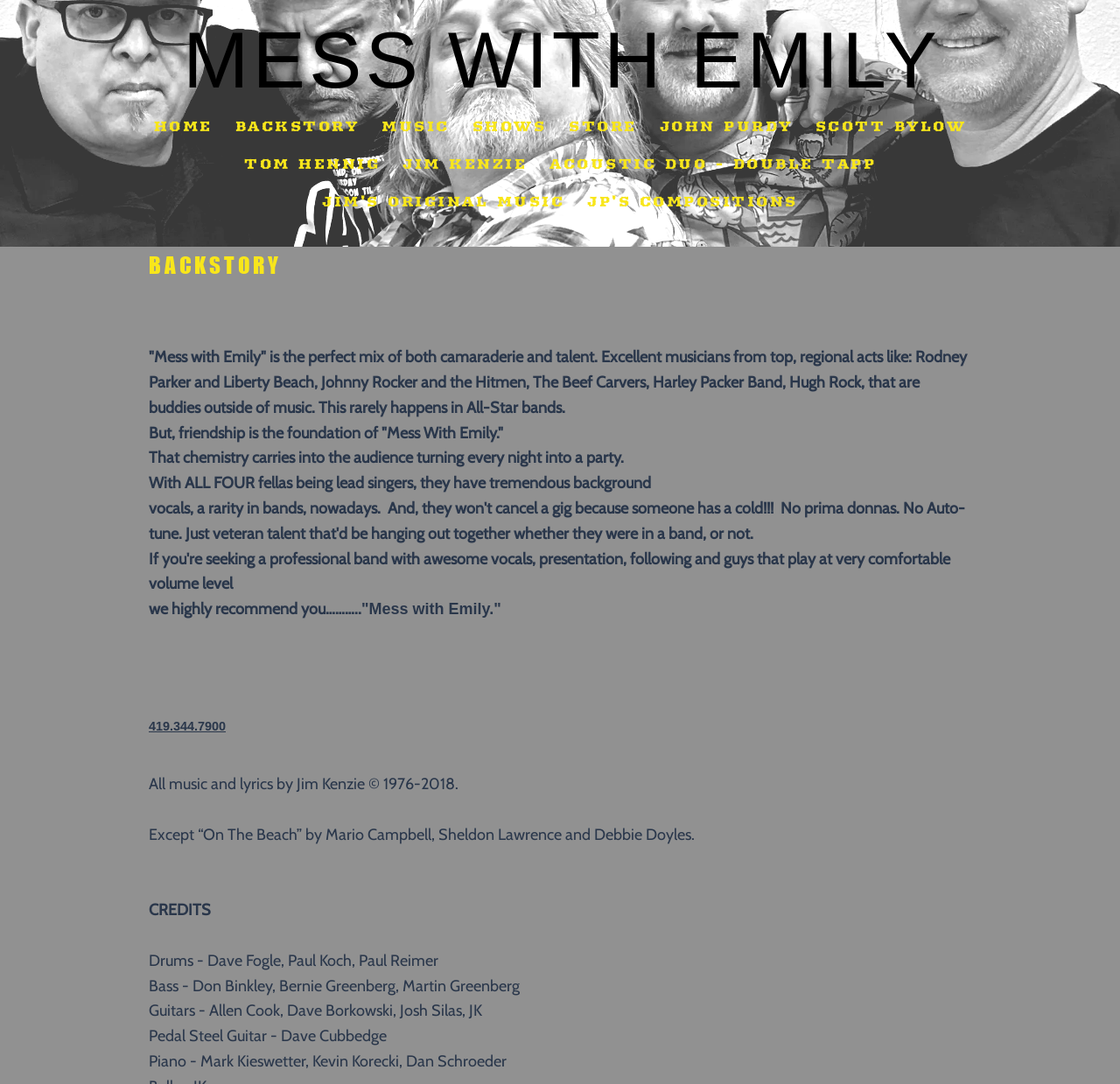Identify and provide the bounding box for the element described by: "Jim Kenzie".

[0.353, 0.134, 0.477, 0.169]